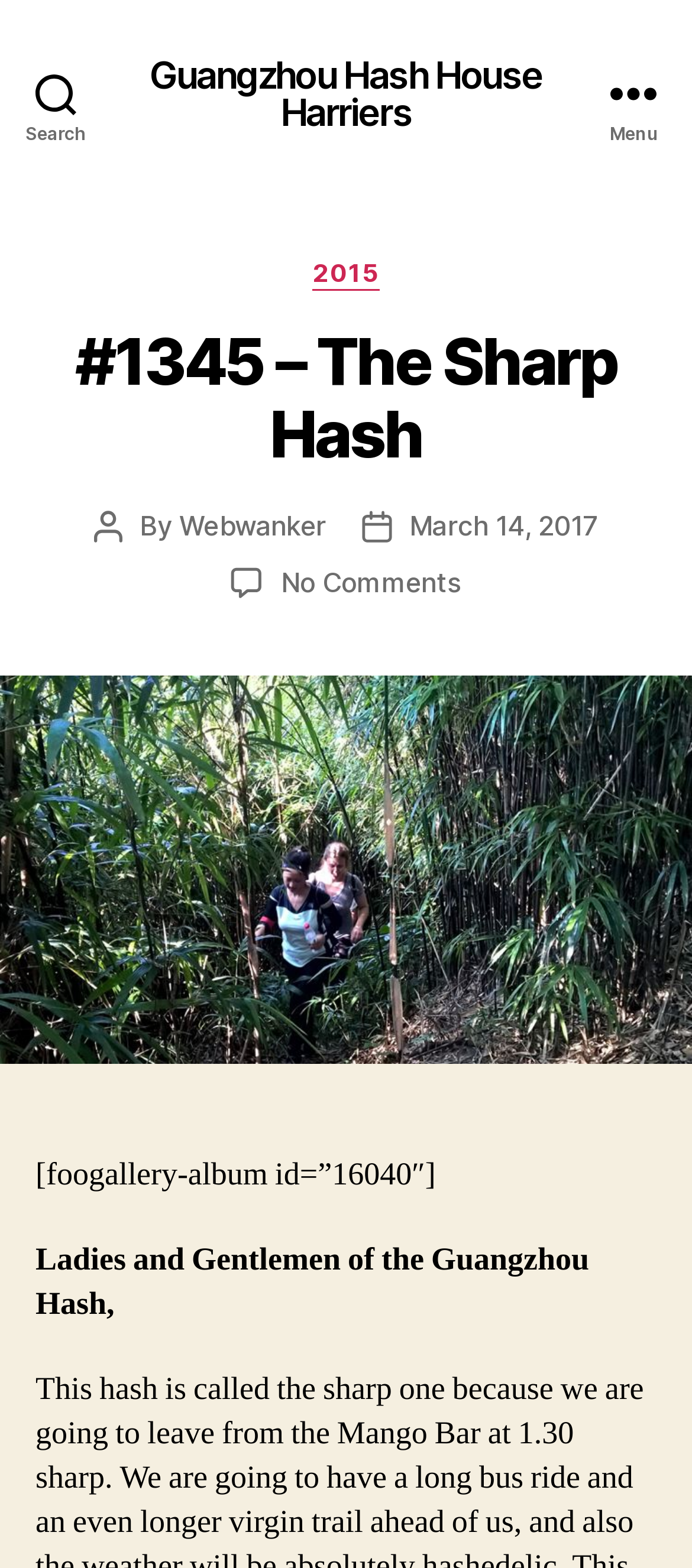Please give a short response to the question using one word or a phrase:
What is the name of the hash house?

Guangzhou Hash House Harriers